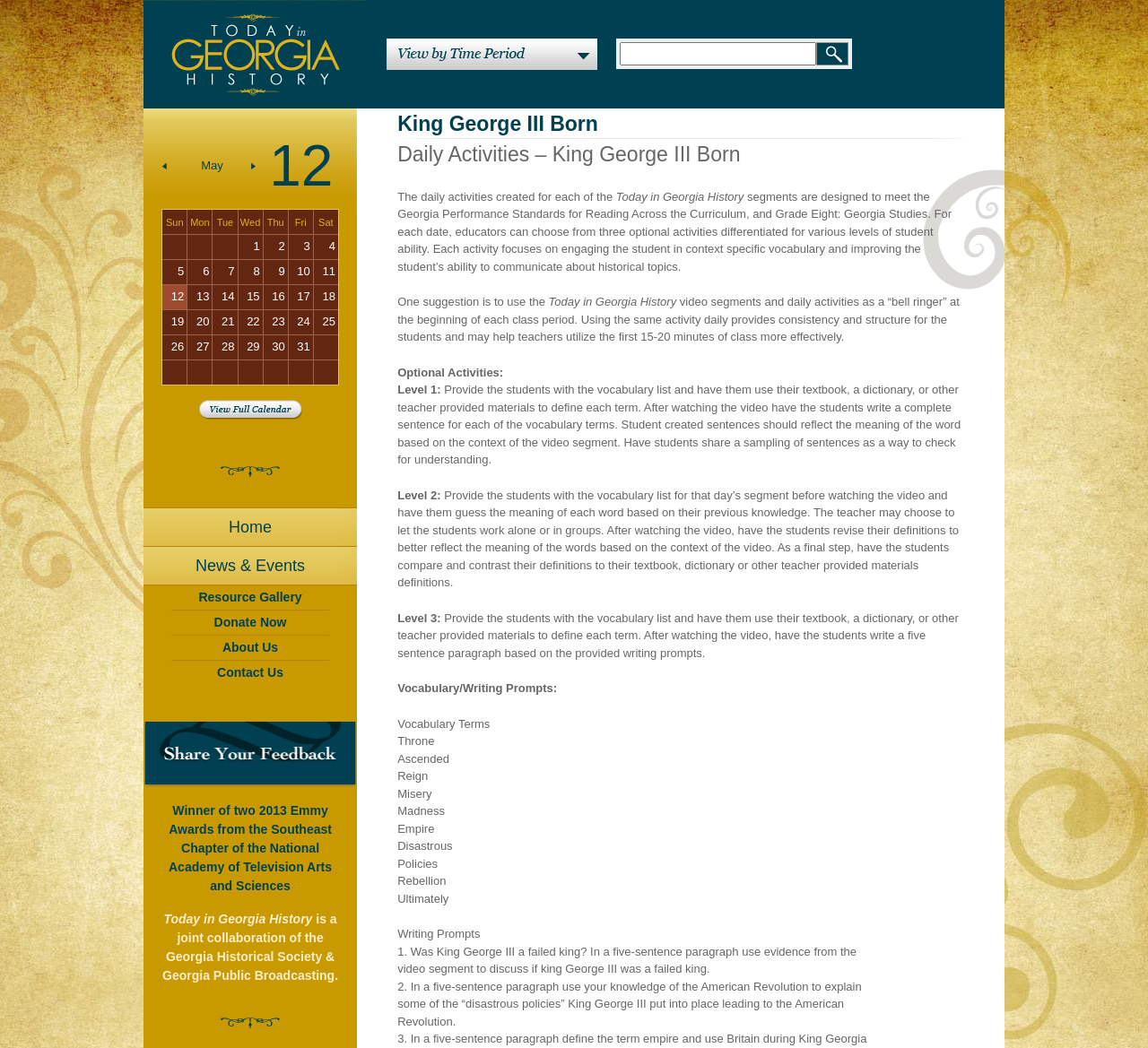Answer with a single word or phrase: 
What is the name of the king born on this day?

King George III